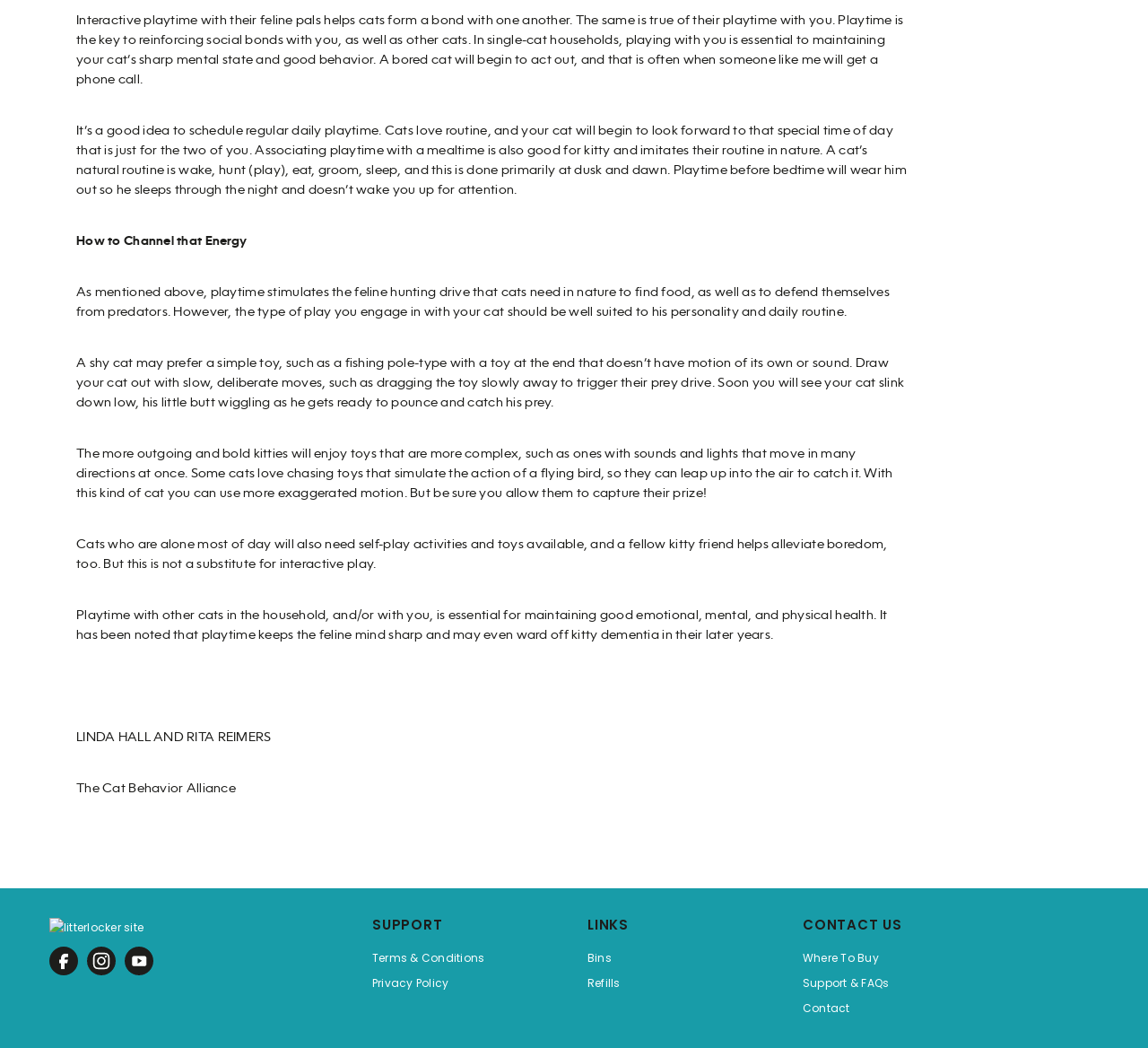Using the provided description: "Privacy Policy", find the bounding box coordinates of the corresponding UI element. The output should be four float numbers between 0 and 1, in the format [left, top, right, bottom].

[0.324, 0.926, 0.391, 0.95]